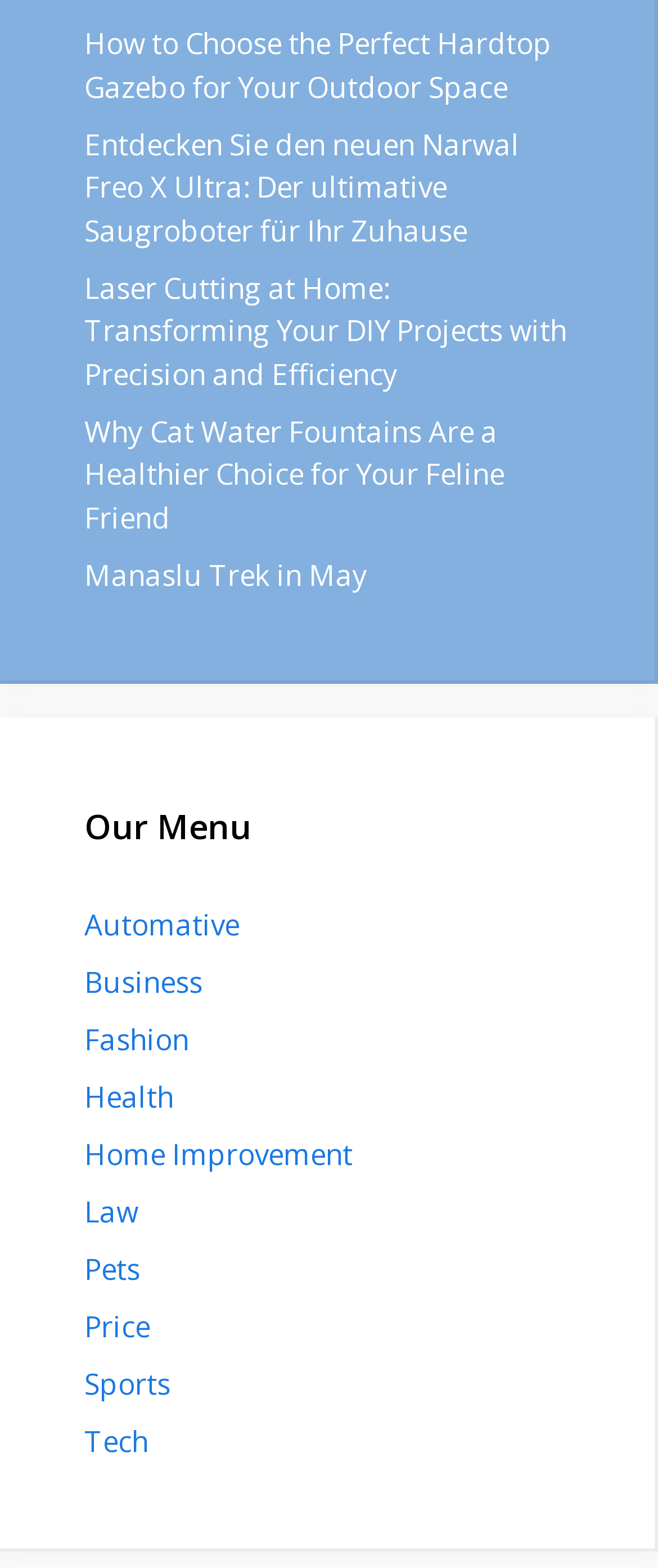What categories are listed under 'Our Menu'?
Based on the image, provide a one-word or brief-phrase response.

Automative, Business, Fashion, etc.